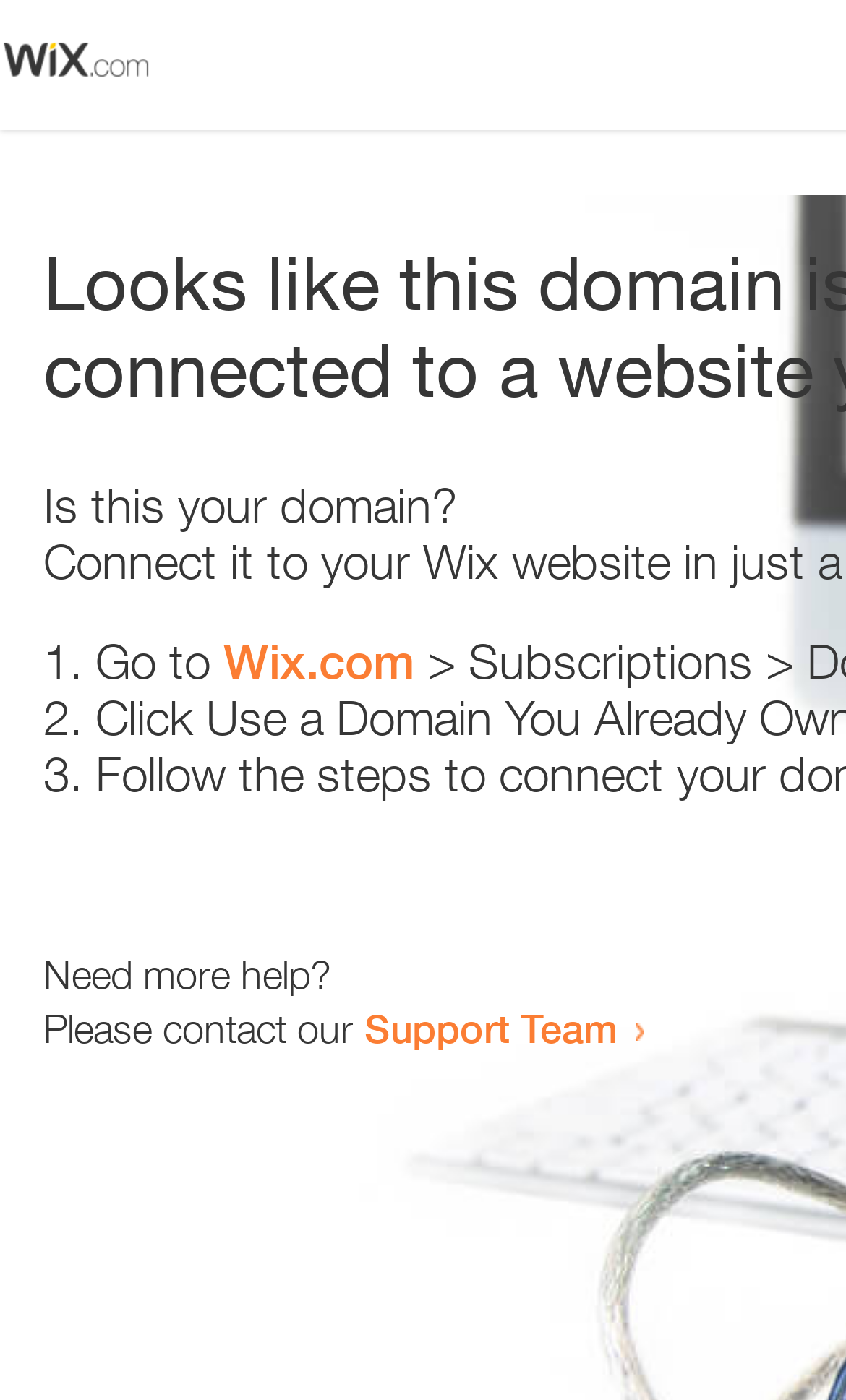Based on the image, provide a detailed and complete answer to the question: 
Where can I get more help?

The question is asking about where to get more help. The answer is 'Support Team' because the text 'Need more help?' is followed by a link to the 'Support Team'.